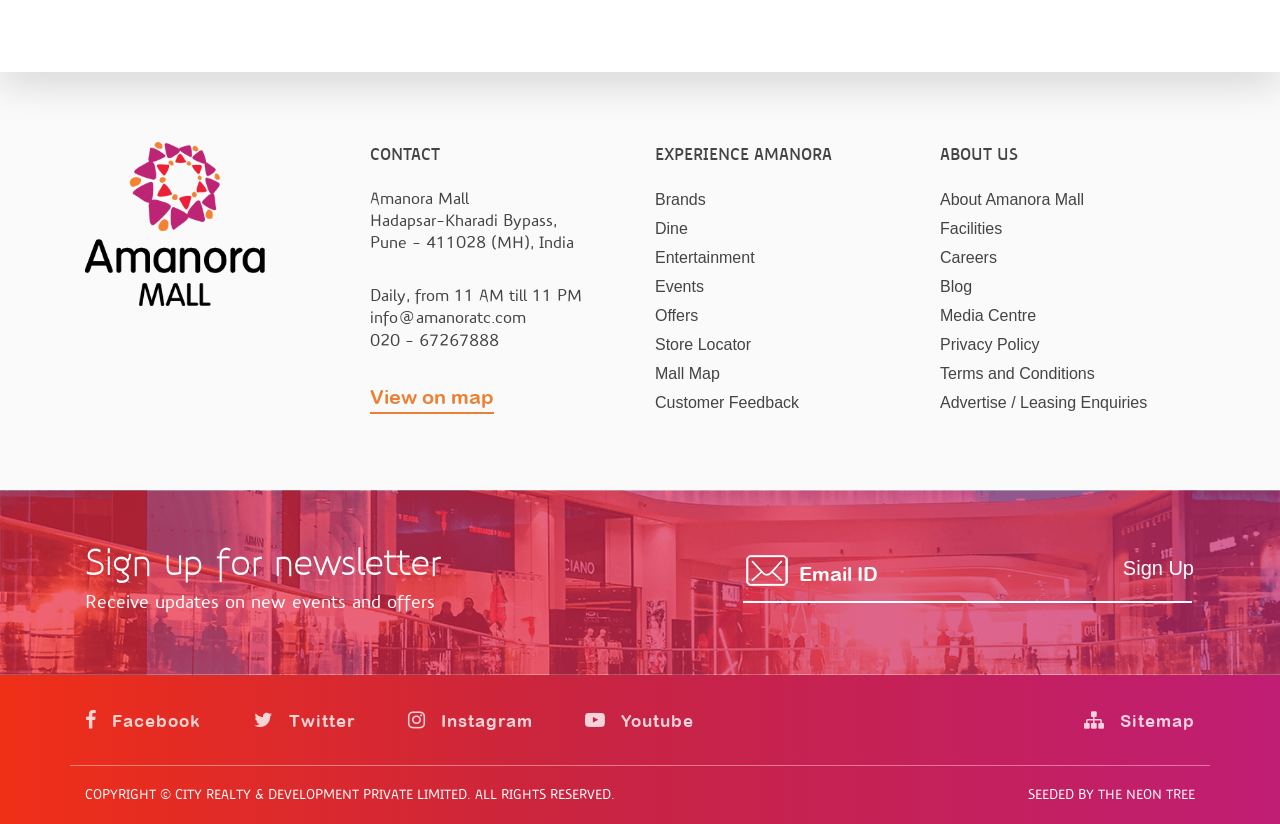How can I view the mall's location on a map?
Based on the visual, give a brief answer using one word or a short phrase.

Click on 'View on map'